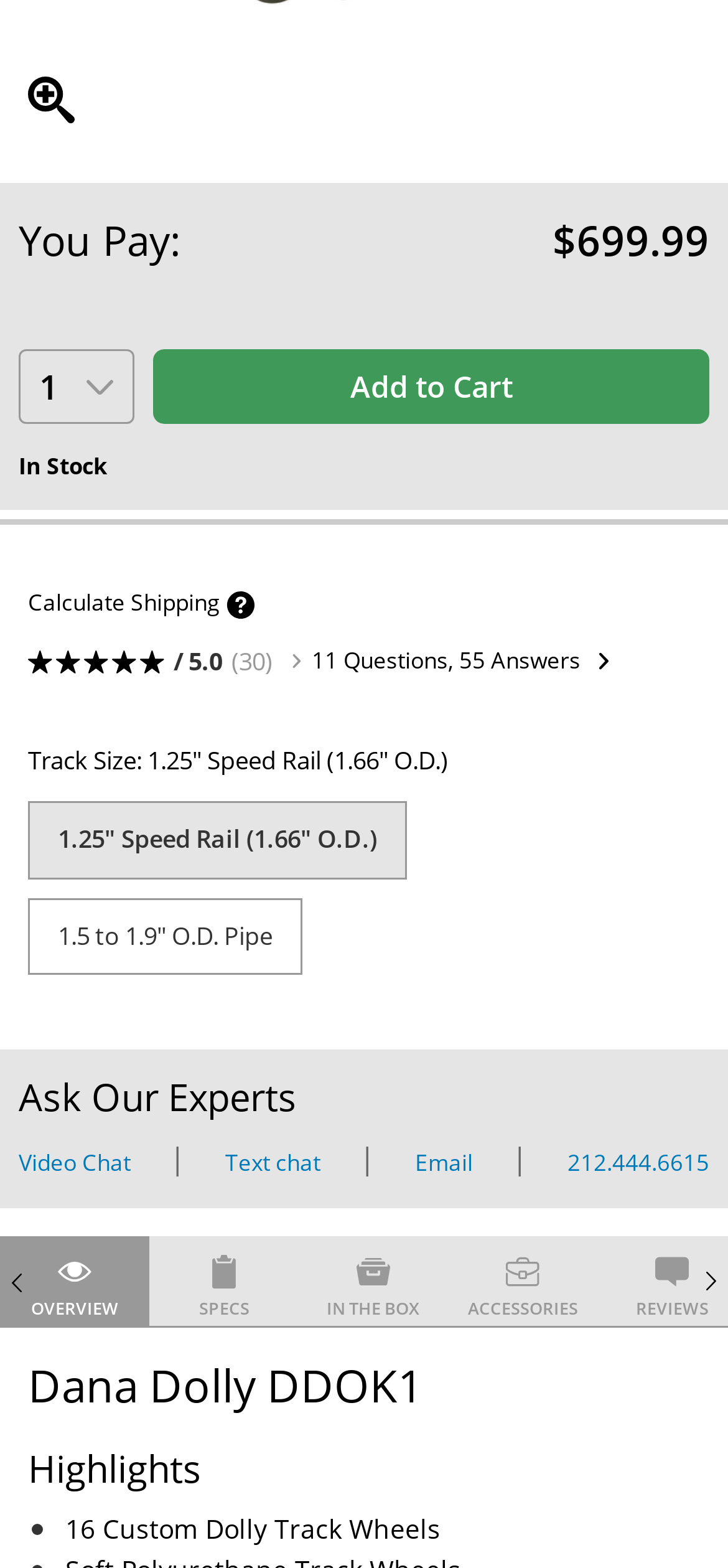Locate the bounding box coordinates of the element to click to perform the following action: 'Start a 'Video Chat' with experts'. The coordinates should be given as four float values between 0 and 1, in the form of [left, top, right, bottom].

[0.026, 0.729, 0.179, 0.754]